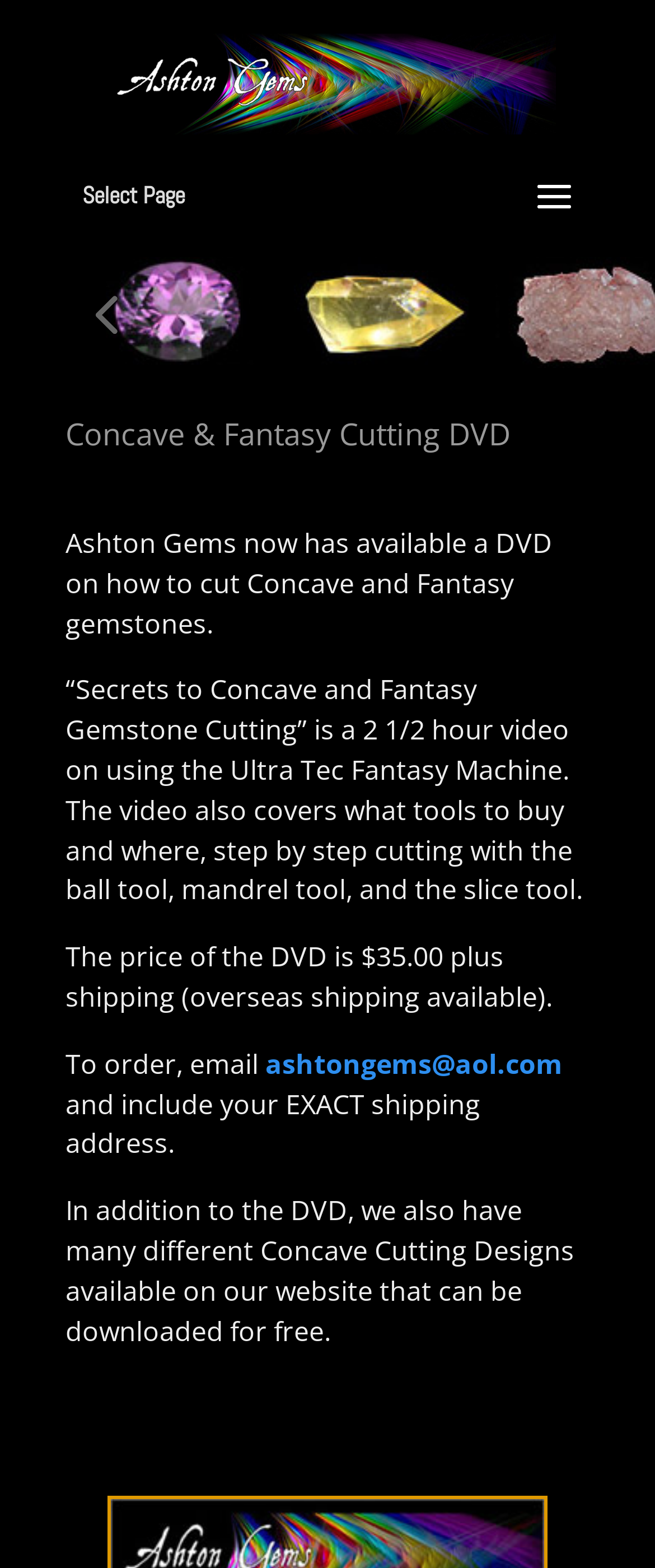Generate a comprehensive description of the contents of the webpage.

The webpage is about Ashton Gems, a company that offers gemstone cutting services, classes, and lessons in Tennessee. At the top left of the page, there is a link and an image with the company's name. Below this, there is a dropdown menu labeled "Select Page" with an option "4". 

The main content of the page is focused on a DVD product, "Concave & Fantasy Cutting DVD", which is a 2.5-hour video tutorial on cutting concave and fantasy gemstones using the Ultra Tec Fantasy Machine. The DVD's description is divided into three paragraphs, explaining the content of the video, the price of the DVD, and the ordering process. The price of the DVD is $35.00 plus shipping, and customers can order by emailing the company with their exact shipping address.

On the right side of the DVD description, there is a link to the company's email address, ashtongems@aol.com. Additionally, the page mentions that the company offers free downloadable Concave Cutting Designs on their website.